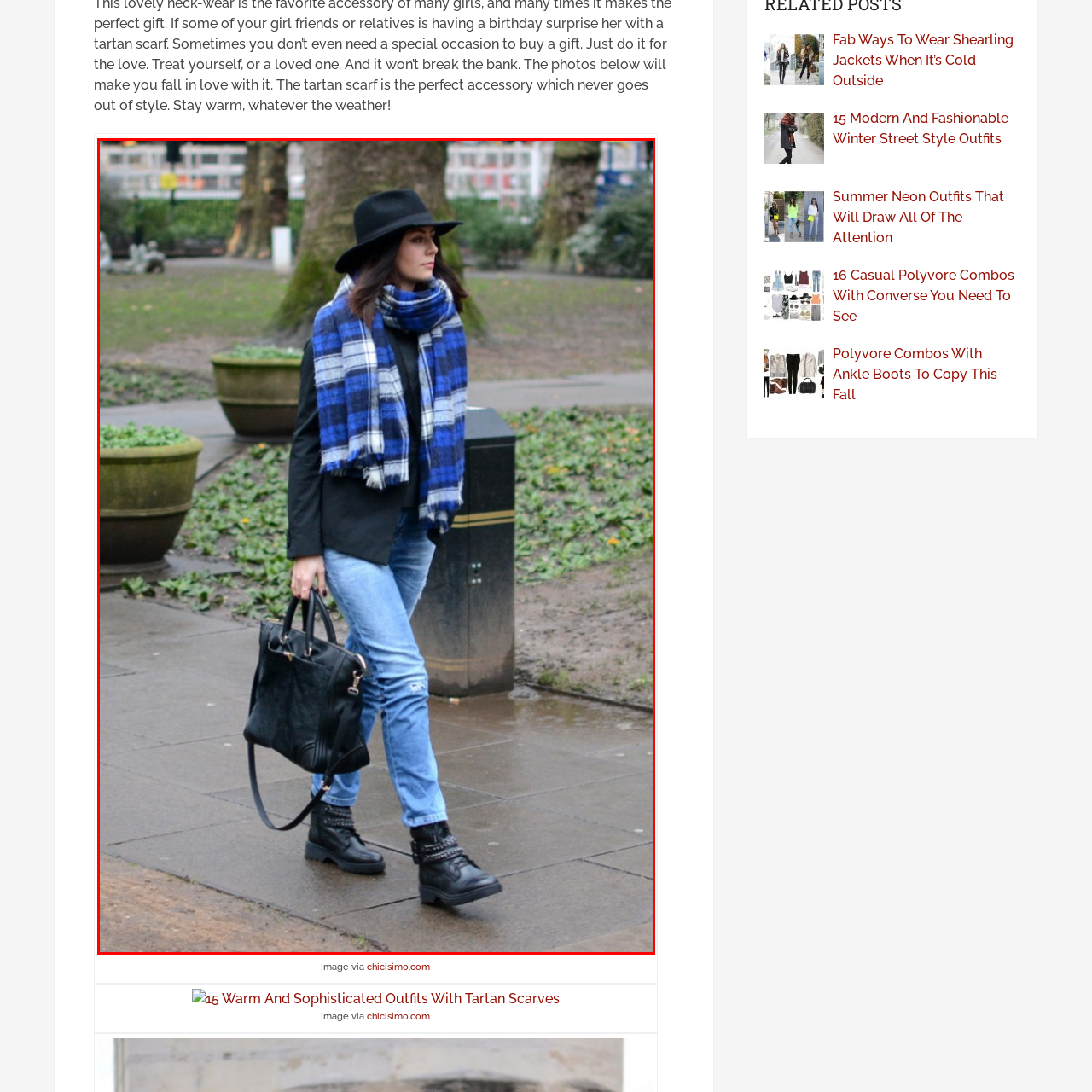Offer a detailed caption for the picture inside the red-bordered area.

The image features a stylish individual walking through a park on a cool day, embodying a chic blend of warmth and sophistication. She is dressed in a black blazer over a fitted top, complemented by a cozy blue and white plaid tartan scarf that adds a vibrant touch to the ensemble. Her casual yet fashionable look is completed with light blue jeans and edgy black ankle boots, showcasing a modern street style. A black handbag is slung over her shoulder, enhancing her stylish appearance. The background includes lush greenery and glimpses of urban elements, creating an inviting atmosphere. This outfit perfectly illustrates how to stay fashionable while keeping warm, making it ideal for a chilly day out.